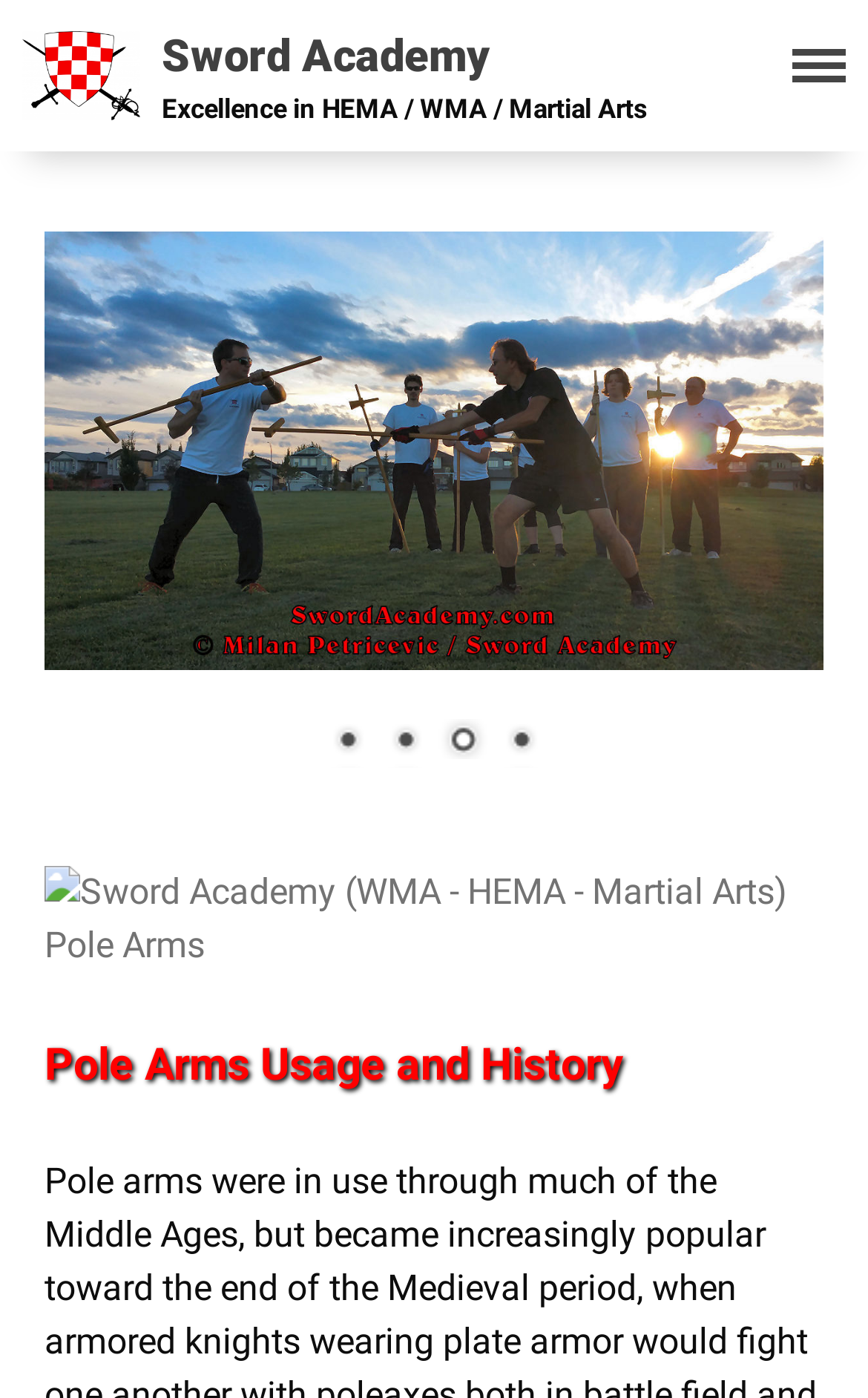Please identify the bounding box coordinates of the clickable region that I should interact with to perform the following instruction: "View the Pole Arms slideshow". The coordinates should be expressed as four float numbers between 0 and 1, i.e., [left, top, right, bottom].

[0.051, 0.166, 0.949, 0.581]